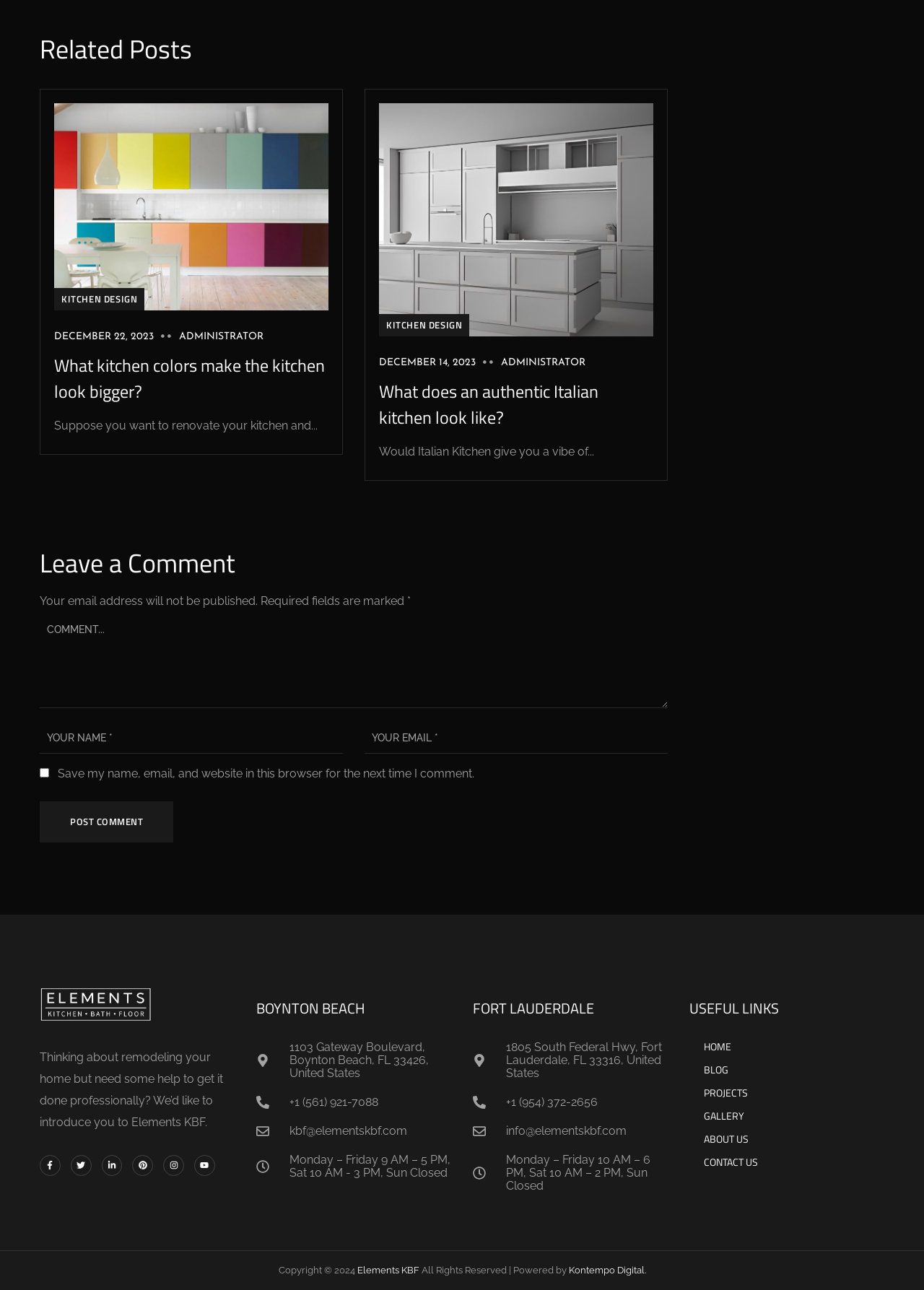Give a one-word or phrase response to the following question: What is the copyright year of the webpage?

2024